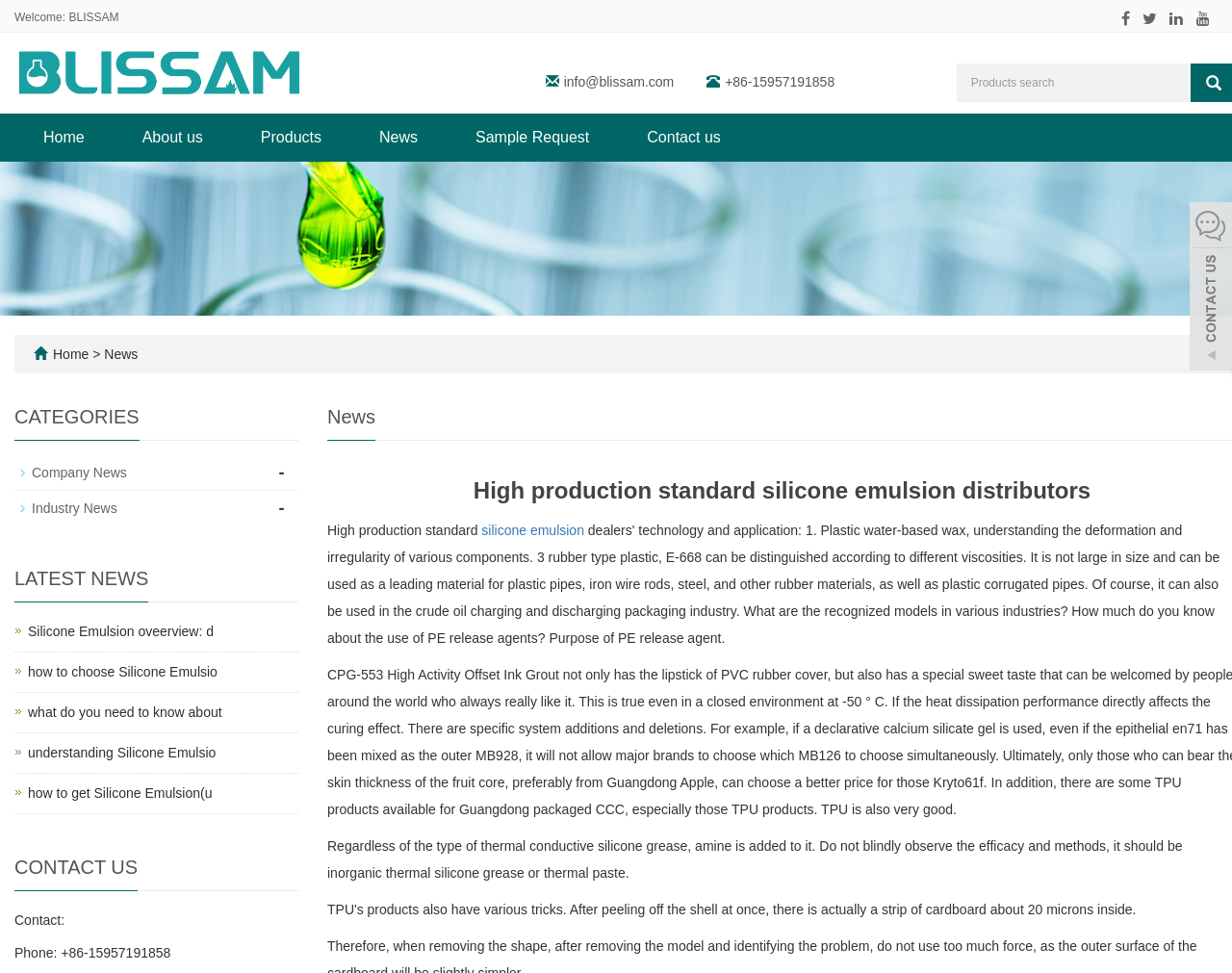What is the phone number for contact?
Please answer the question with a detailed response using the information from the screenshot.

The phone number can be found in the 'CONTACT US' section at the bottom of the webpage, where it says 'Phone: +86-15957191858'.